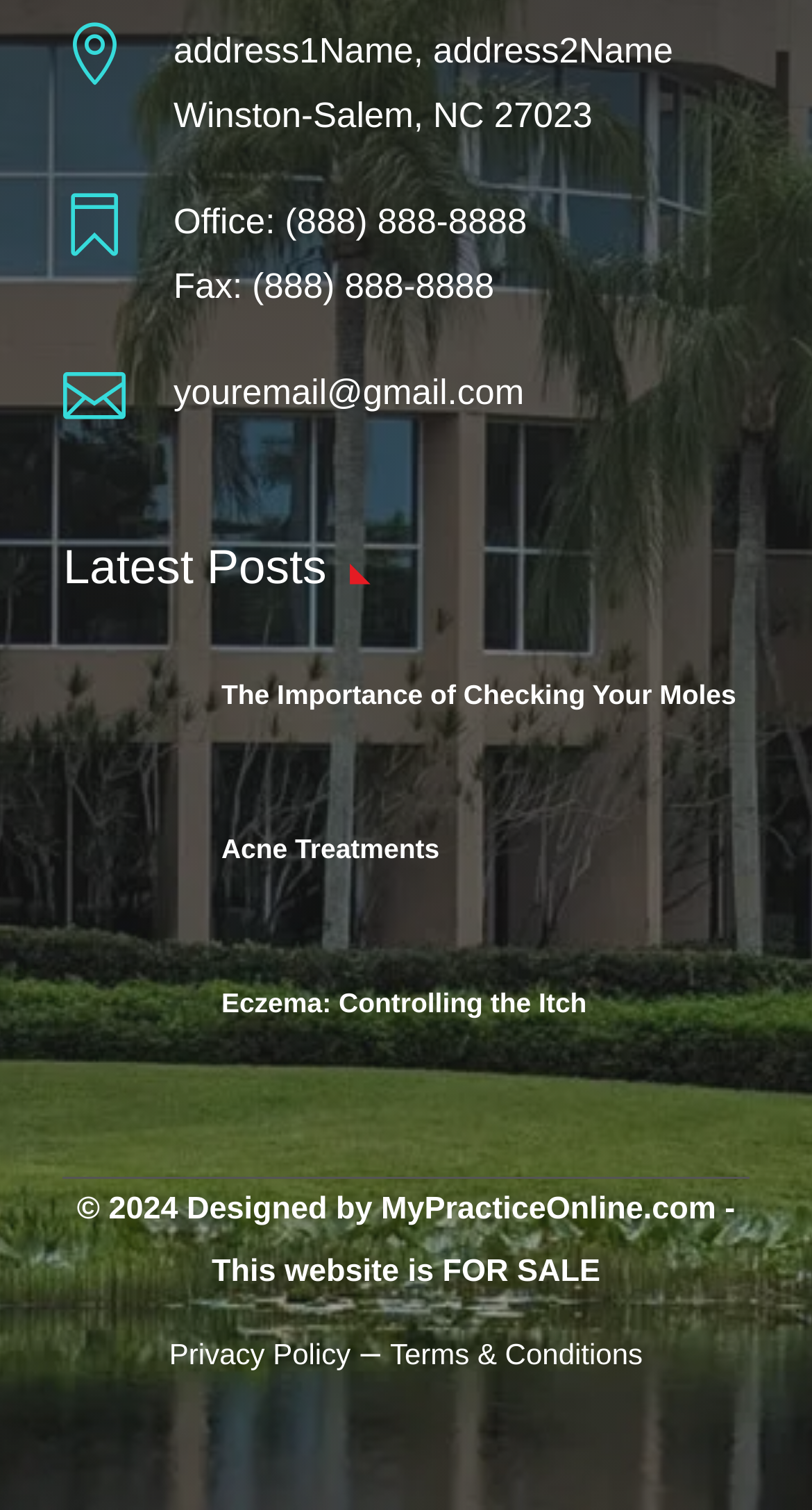Identify the bounding box coordinates for the region to click in order to carry out this instruction: "Send an email to the provided address". Provide the coordinates using four float numbers between 0 and 1, formatted as [left, top, right, bottom].

[0.214, 0.247, 0.645, 0.274]